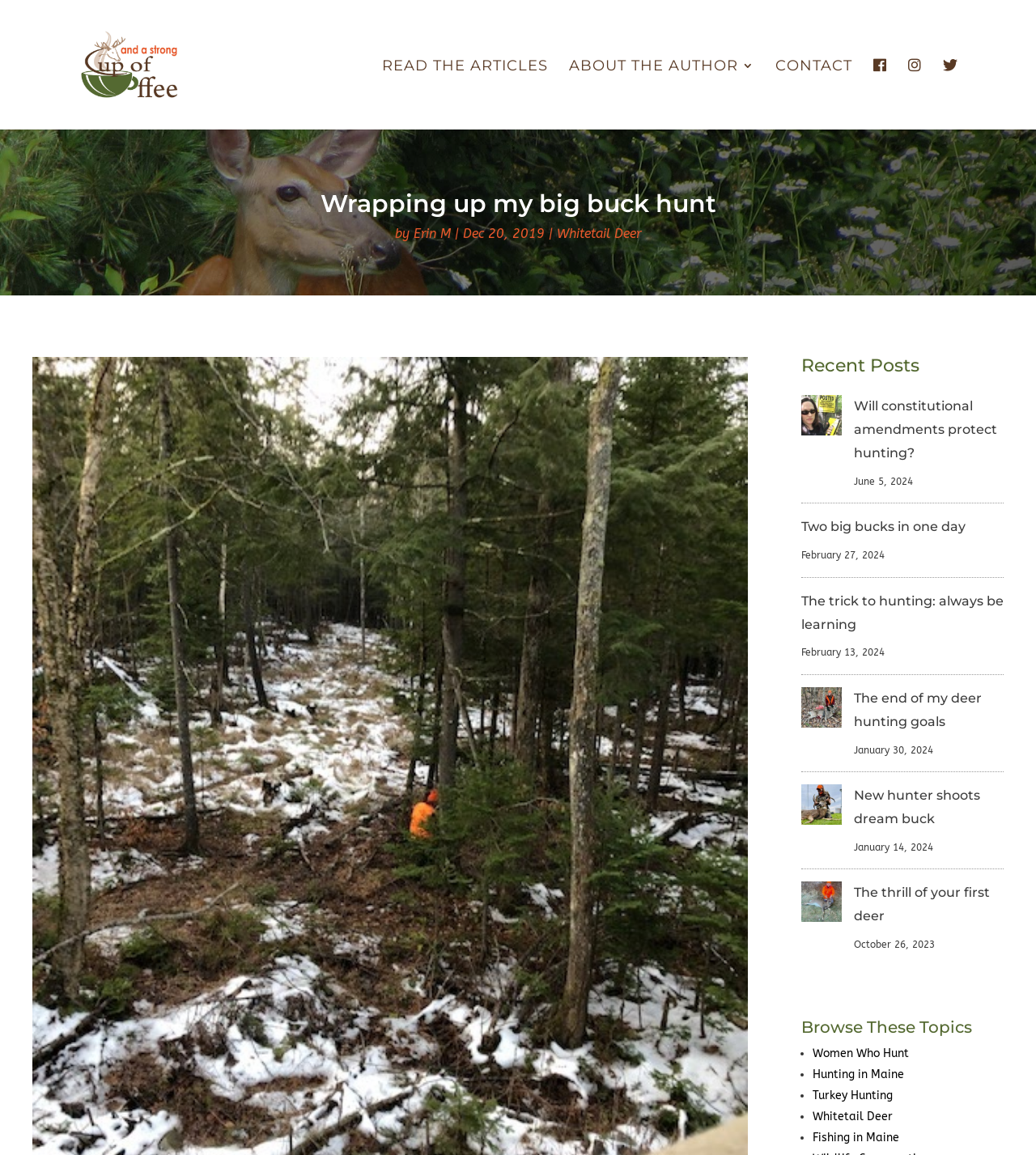Find the bounding box coordinates of the clickable area that will achieve the following instruction: "Check the recent post 'The end of my deer hunting goals'".

[0.824, 0.598, 0.947, 0.631]